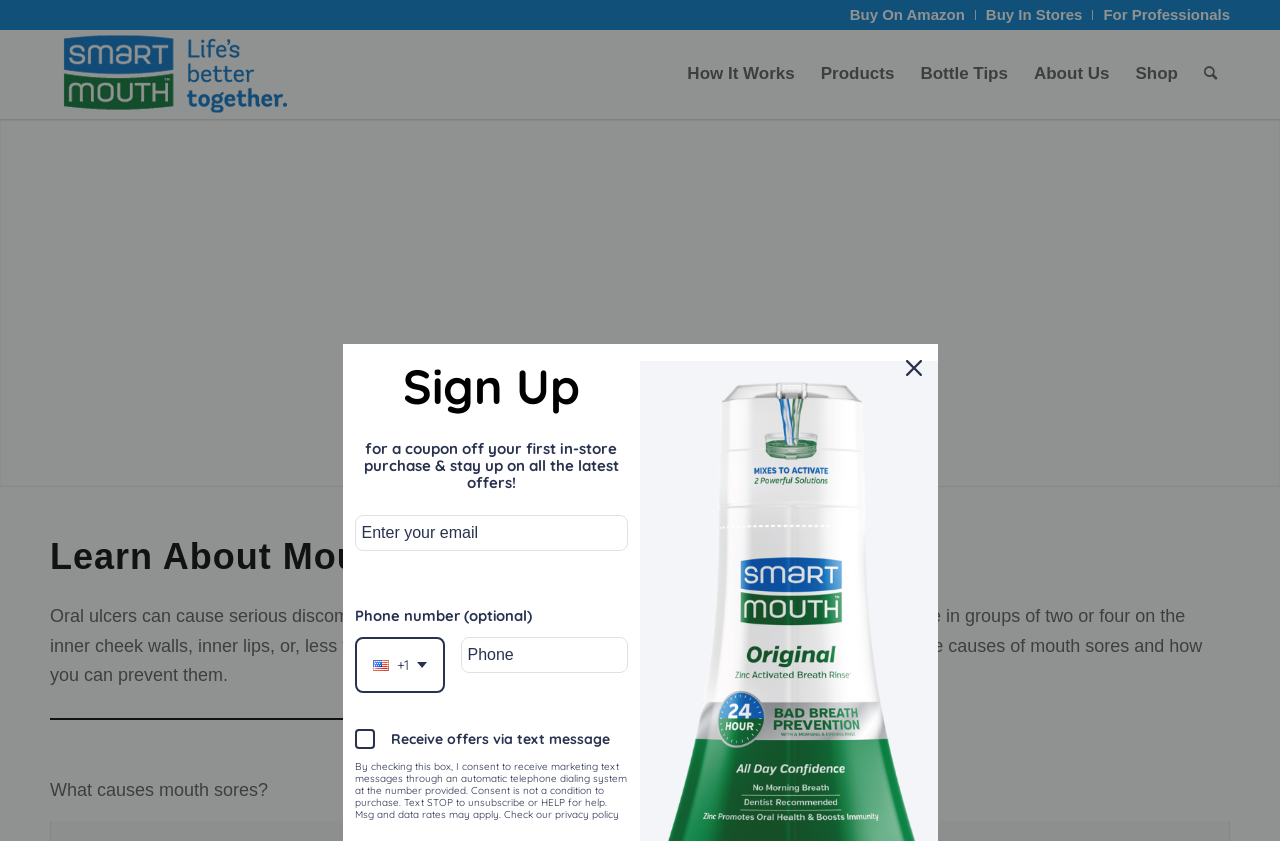Please determine the bounding box coordinates for the element that should be clicked to follow these instructions: "Close the popup".

[0.695, 0.409, 0.732, 0.466]